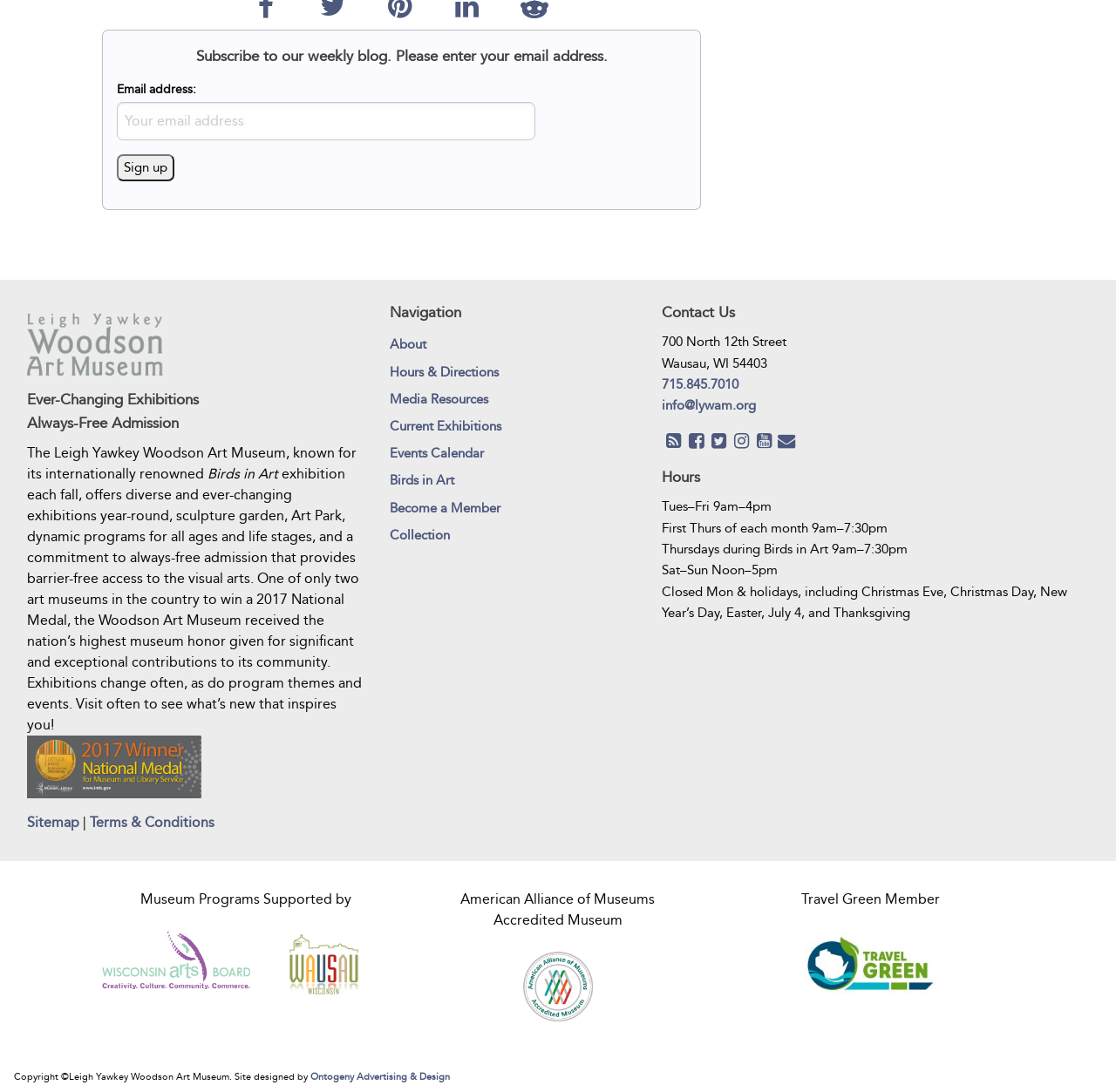Using the information in the image, give a detailed answer to the following question: What is the name of the exhibition held every fall?

I found the answer by reading the text on the webpage, which mentions that the museum is known for its internationally renowned Birds in Art exhibition each fall.